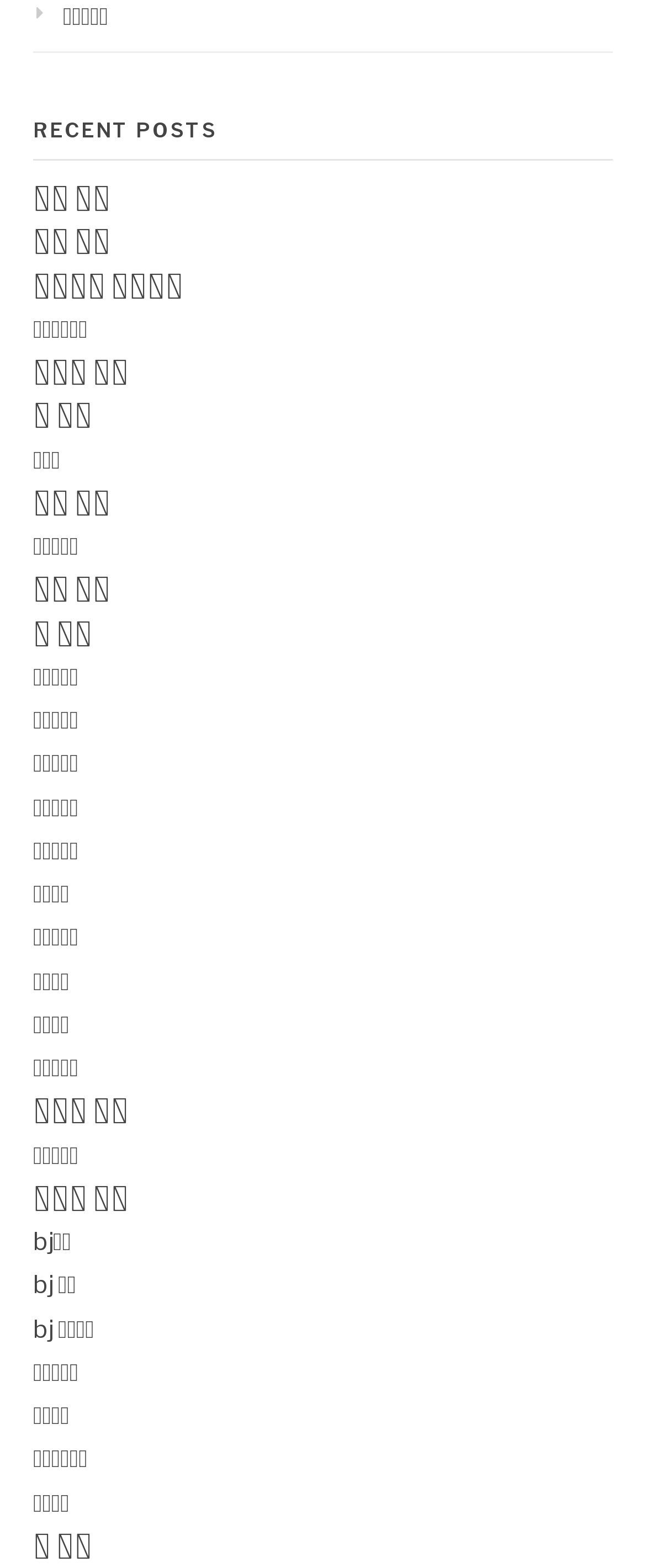Can you find the bounding box coordinates for the UI element given this description: "퀸 알바"? Provide the coordinates as four float numbers between 0 and 1: [left, top, right, bottom].

[0.051, 0.256, 0.144, 0.275]